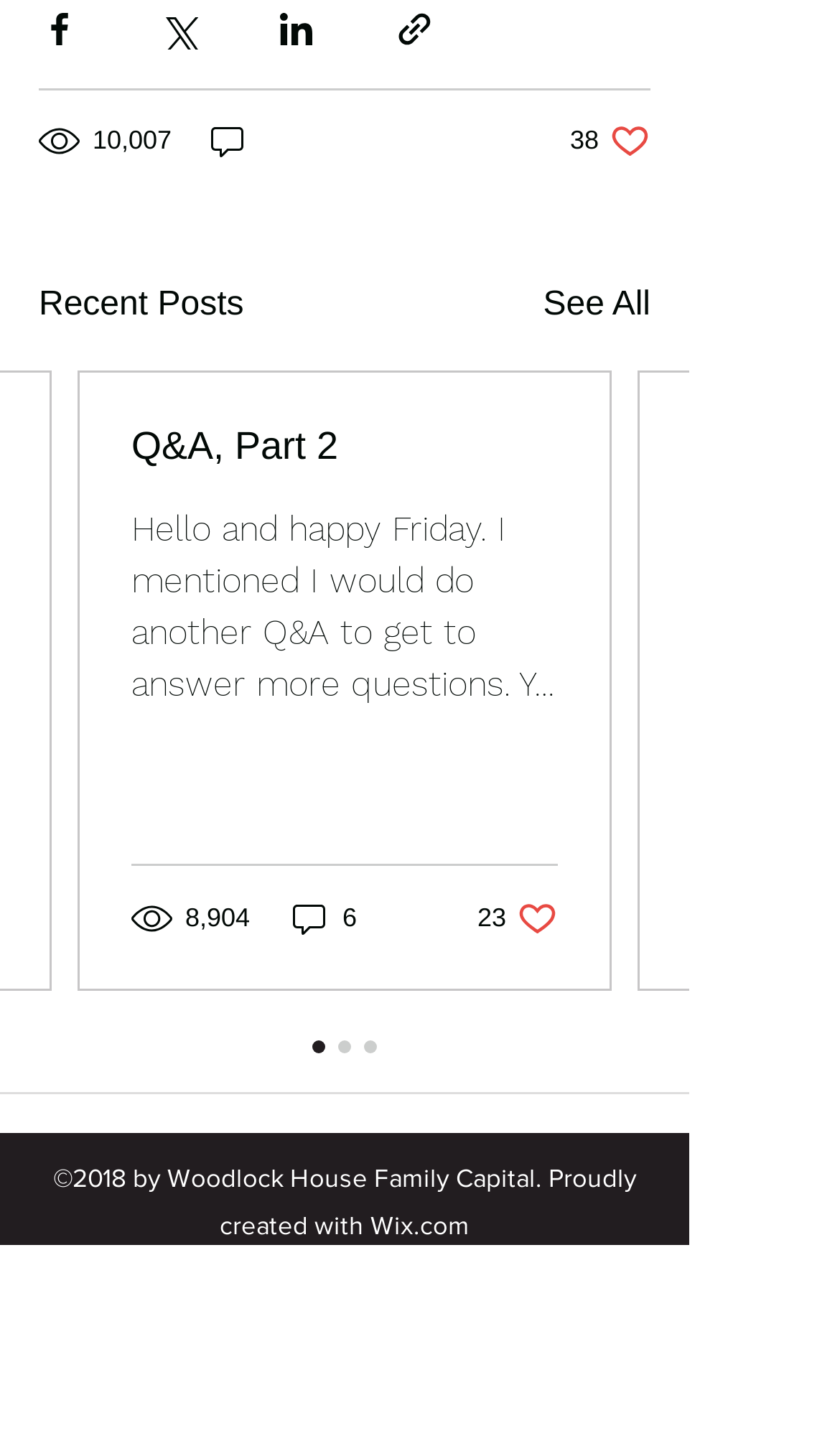Determine the coordinates of the bounding box for the clickable area needed to execute this instruction: "Share via link".

[0.469, 0.006, 0.518, 0.034]